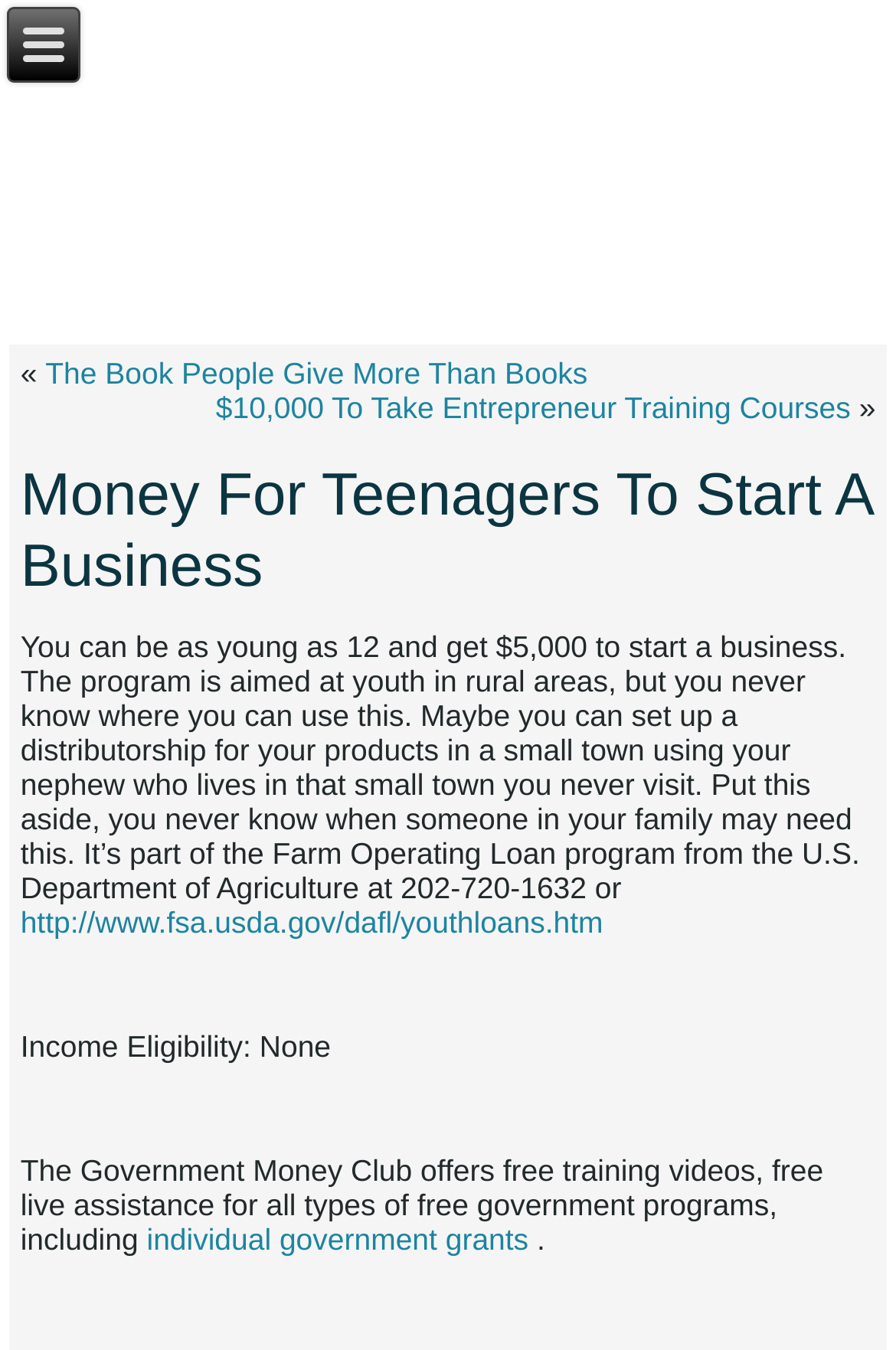Give a detailed account of the webpage's layout and content.

The webpage is about providing information on money and resources for teenagers to start a business. At the top left corner, there is a link. Below it, there is an article section that takes up most of the page. 

In the article section, there are three links in a row, with a left and right arrow symbol at the beginning and end, respectively. The first link is about "The Book People Give More Than Books", the second link is about "$10,000 To Take Entrepreneur Training Courses", and the third link is not explicitly mentioned. 

Below these links, there is a heading that reads "Money For Teenagers To Start A Business". Following the heading, there is a block of text that explains a program from the U.S. Department of Agriculture that provides $5,000 to start a business, targeted at youth in rural areas. The text also provides a phone number and a link to the program's website.

Further down, there is a section that mentions "Income Eligibility: None", indicating that there are no income requirements for the program. Below this, there is another block of text that promotes "The Government Money Club", which offers free training videos and live assistance for various government programs, including individual government grants.